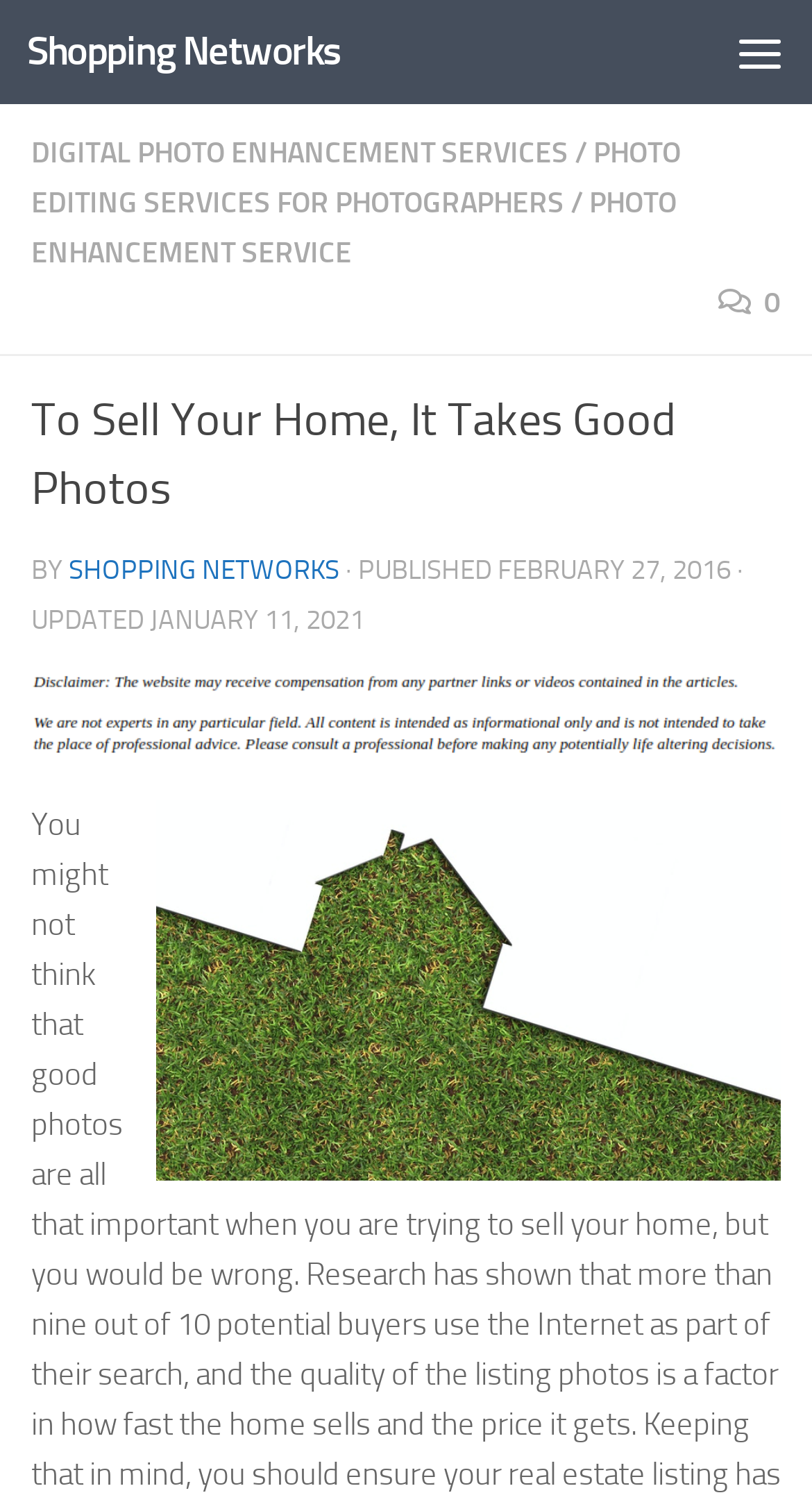Using the details from the image, please elaborate on the following question: How many menu items are there?

I counted the number of link elements inside the button element with the text 'Menu', which are 'DIGITAL PHOTO ENHANCEMENT SERVICES', 'PHOTO EDITING SERVICES FOR PHOTOGRAPHERS', 'PHOTO ENHANCEMENT SERVICE', and the icon element with the text ' 0'. Therefore, there are 4 menu items.